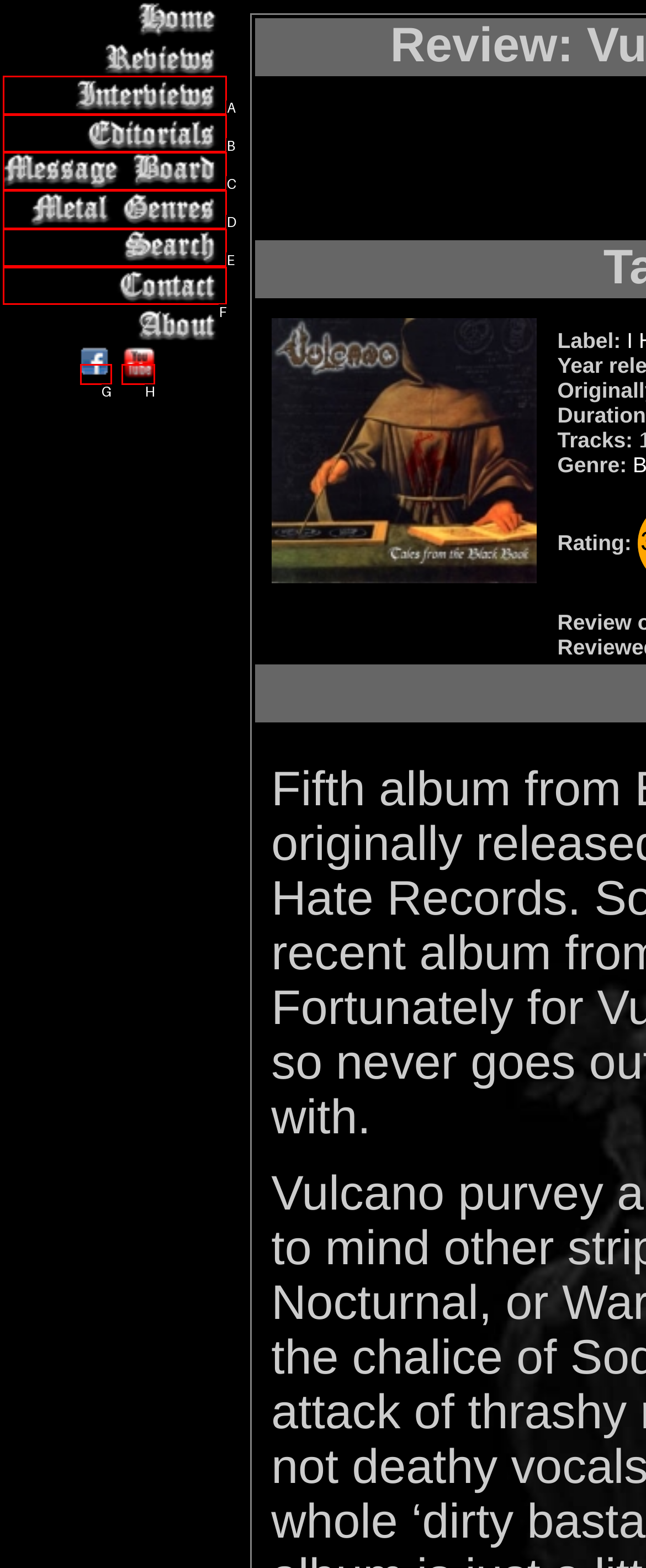Select the appropriate HTML element that needs to be clicked to finish the task: search for something
Reply with the letter of the chosen option.

E